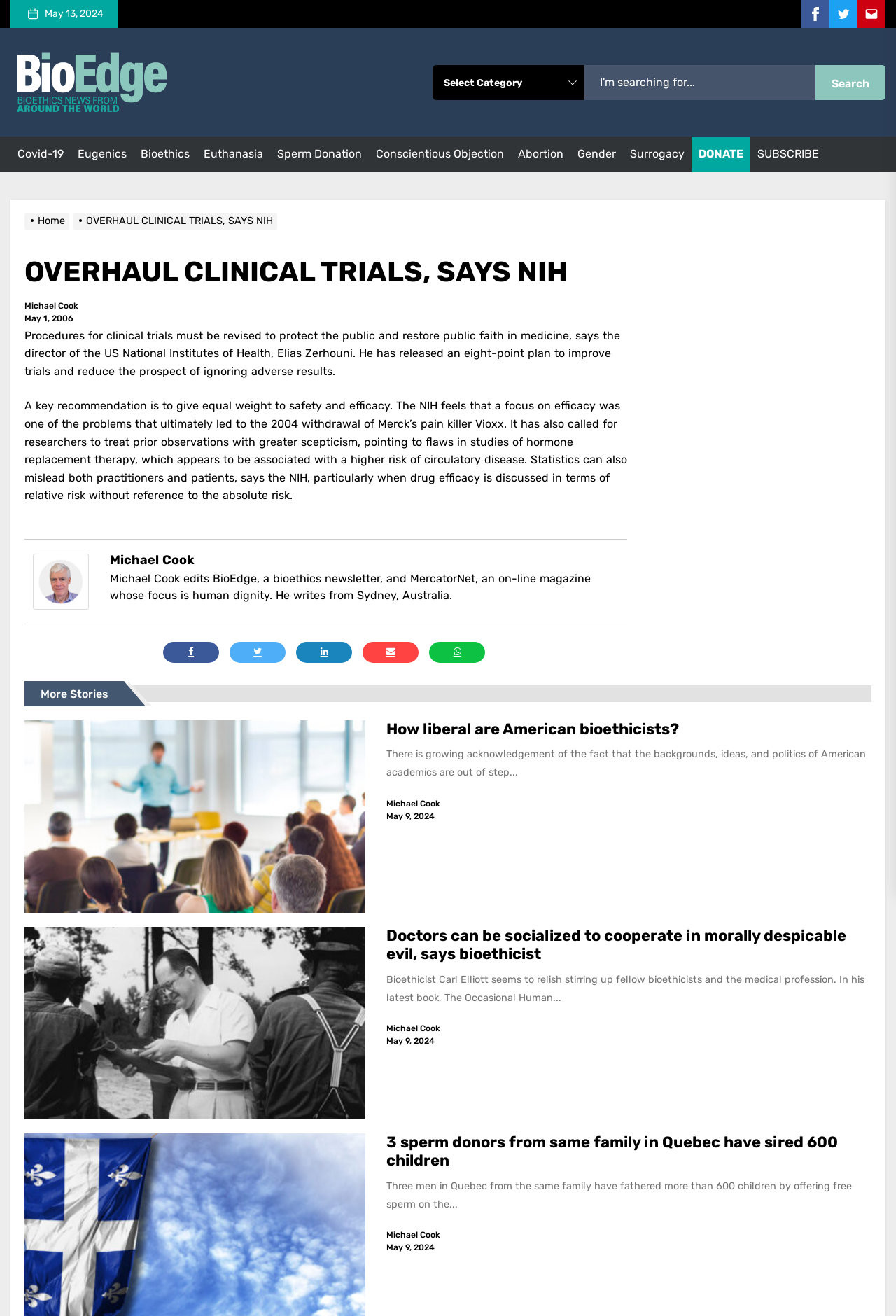Look at the image and write a detailed answer to the question: 
How many children have three sperm donors from the same family in Quebec fathered?

I found the number by looking at the article section with the heading '3 sperm donors from same family in Quebec have sired 600 children' and found the number '600' mentioned in the heading.